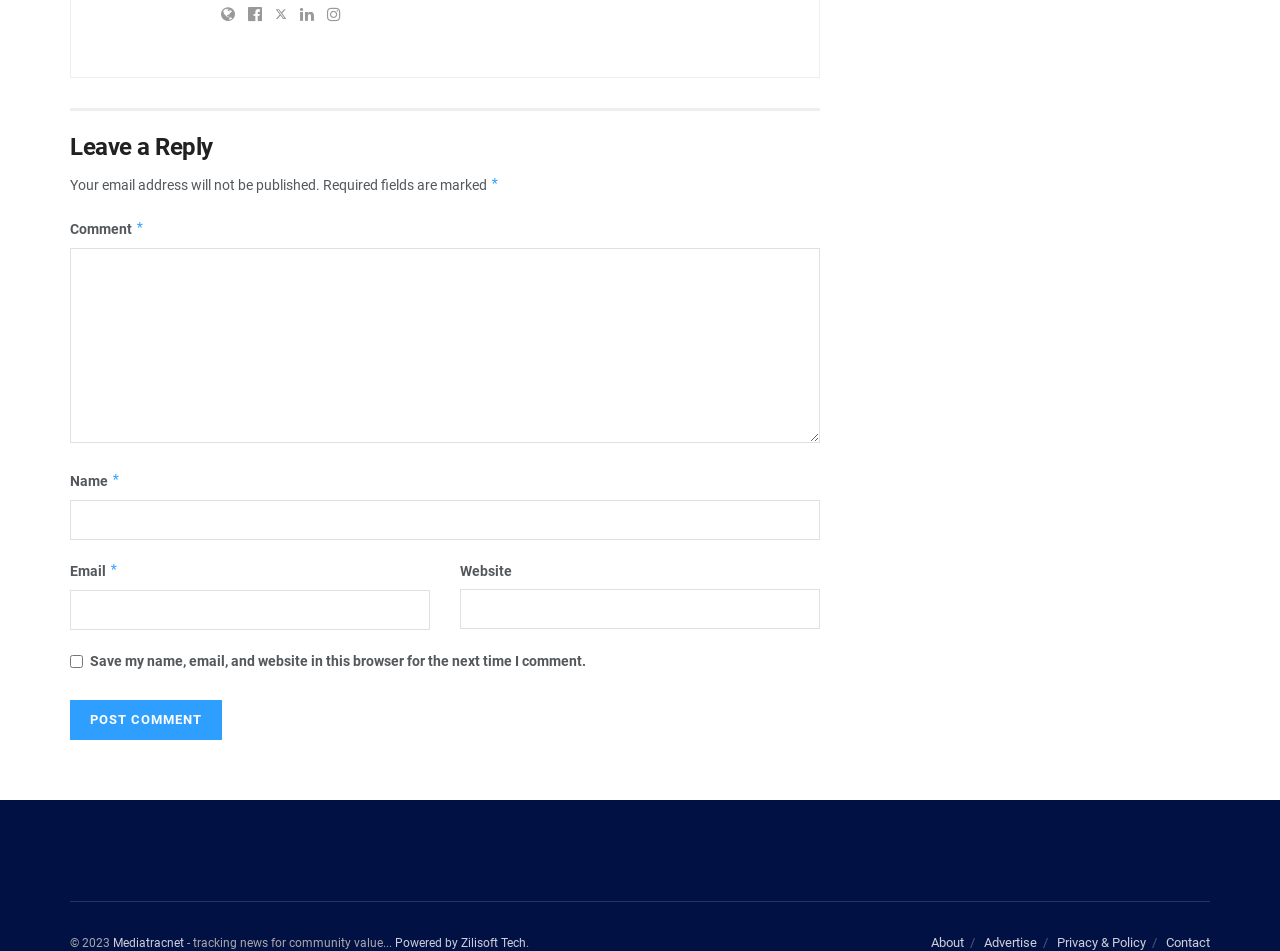What is required to submit a comment?
Answer the question in a detailed and comprehensive manner.

The required fields are marked with an asterisk (*) and include the name, email, and comment fields, indicating that these fields must be filled in order to submit a comment.